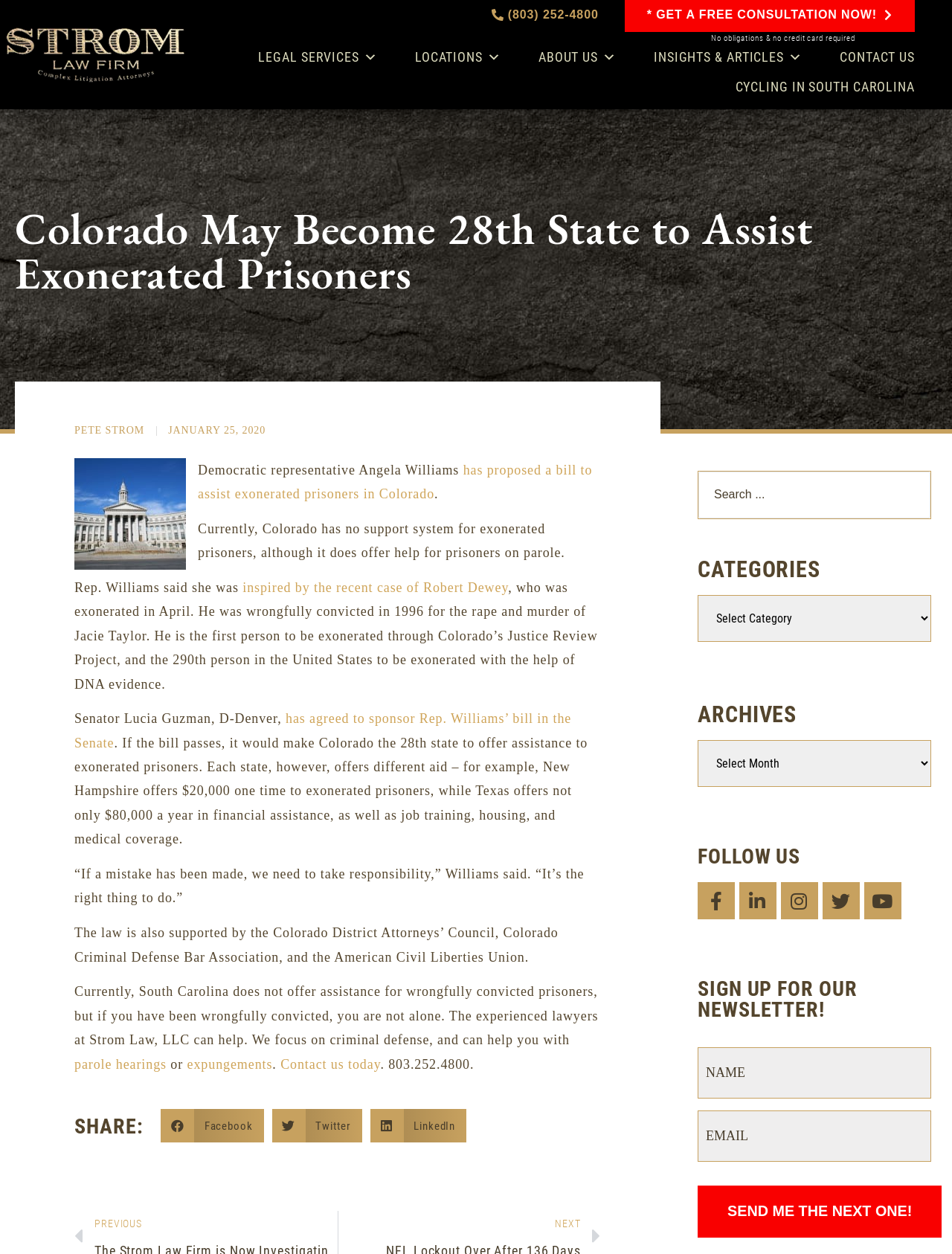Using the webpage screenshot and the element description Twitter, determine the bounding box coordinates. Specify the coordinates in the format (top-left x, top-left y, bottom-right x, bottom-right y) with values ranging from 0 to 1.

[0.286, 0.885, 0.38, 0.911]